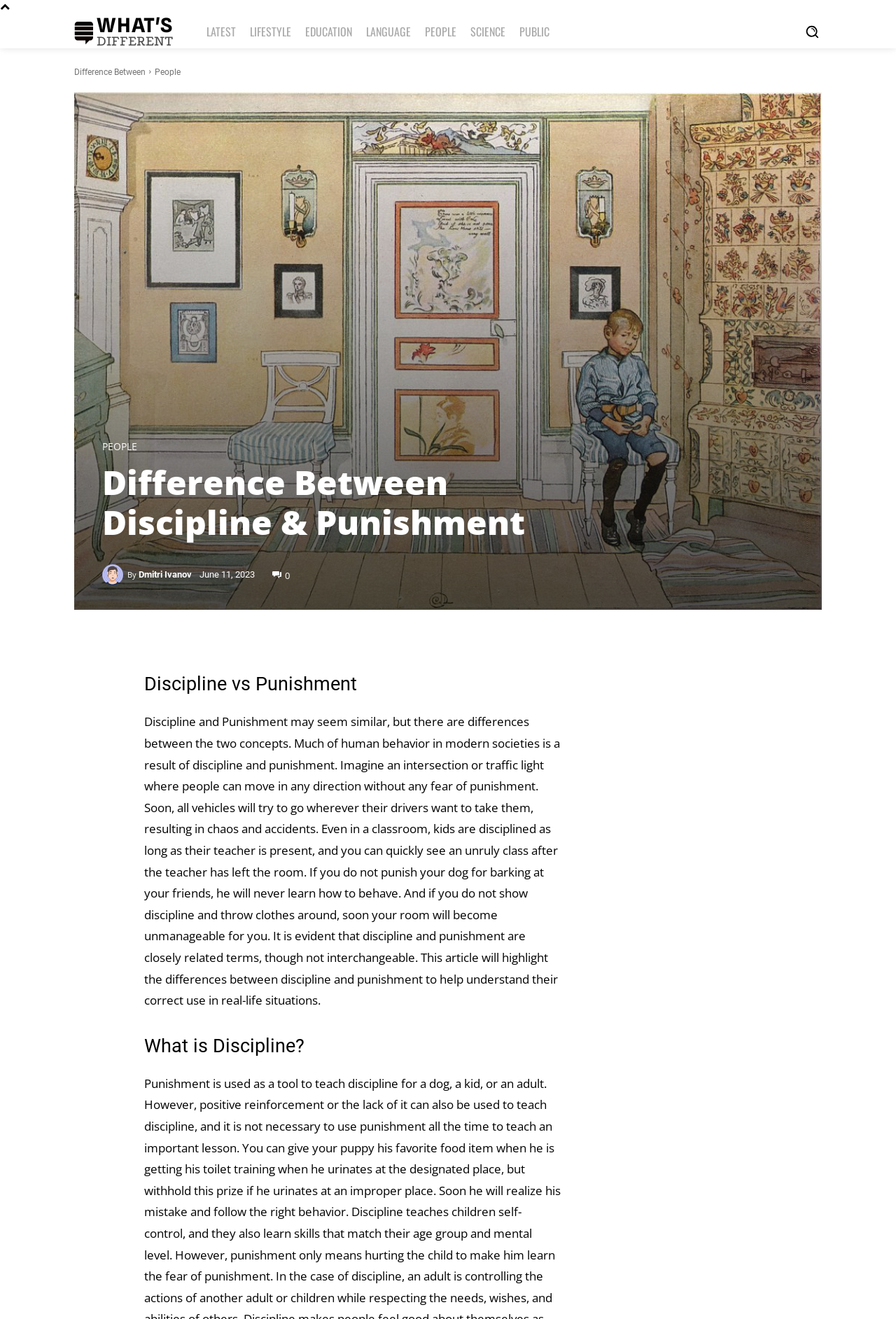Provide the bounding box coordinates of the area you need to click to execute the following instruction: "Read the article by Dmitri Ivanov".

[0.114, 0.428, 0.142, 0.444]